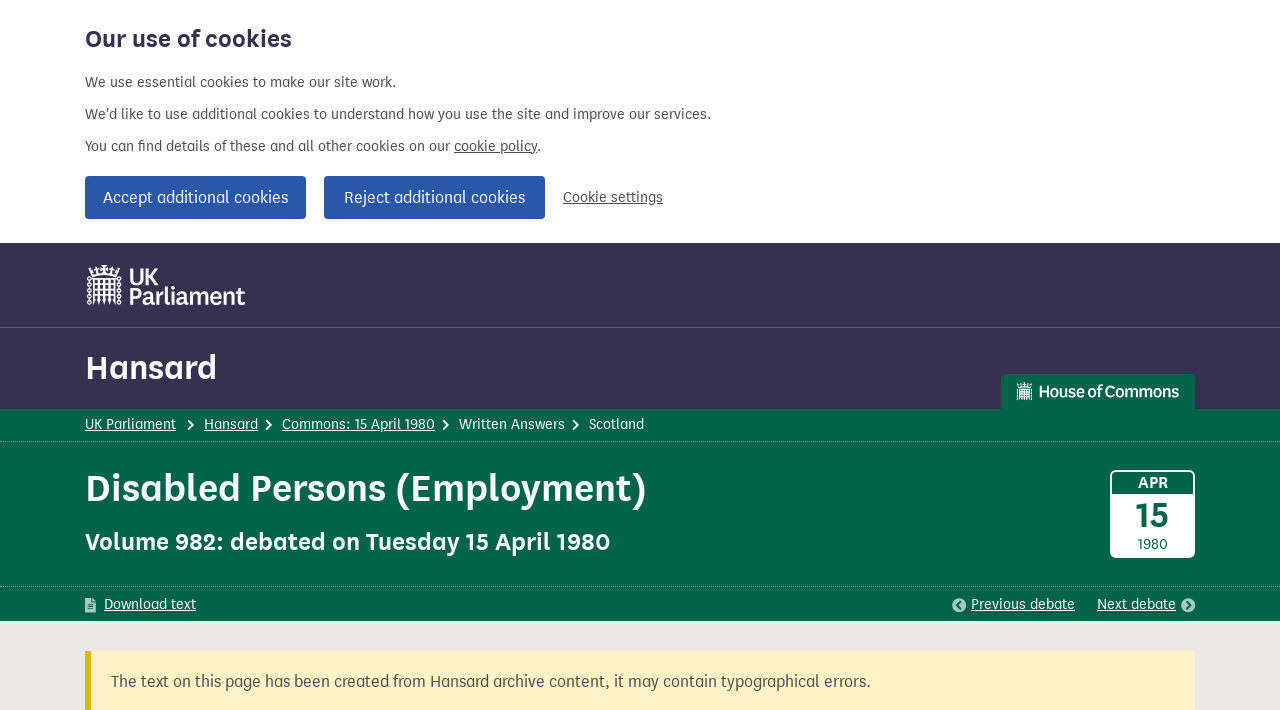Please identify the bounding box coordinates of the area that needs to be clicked to follow this instruction: "go to Home".

[0.066, 0.585, 0.152, 0.609]